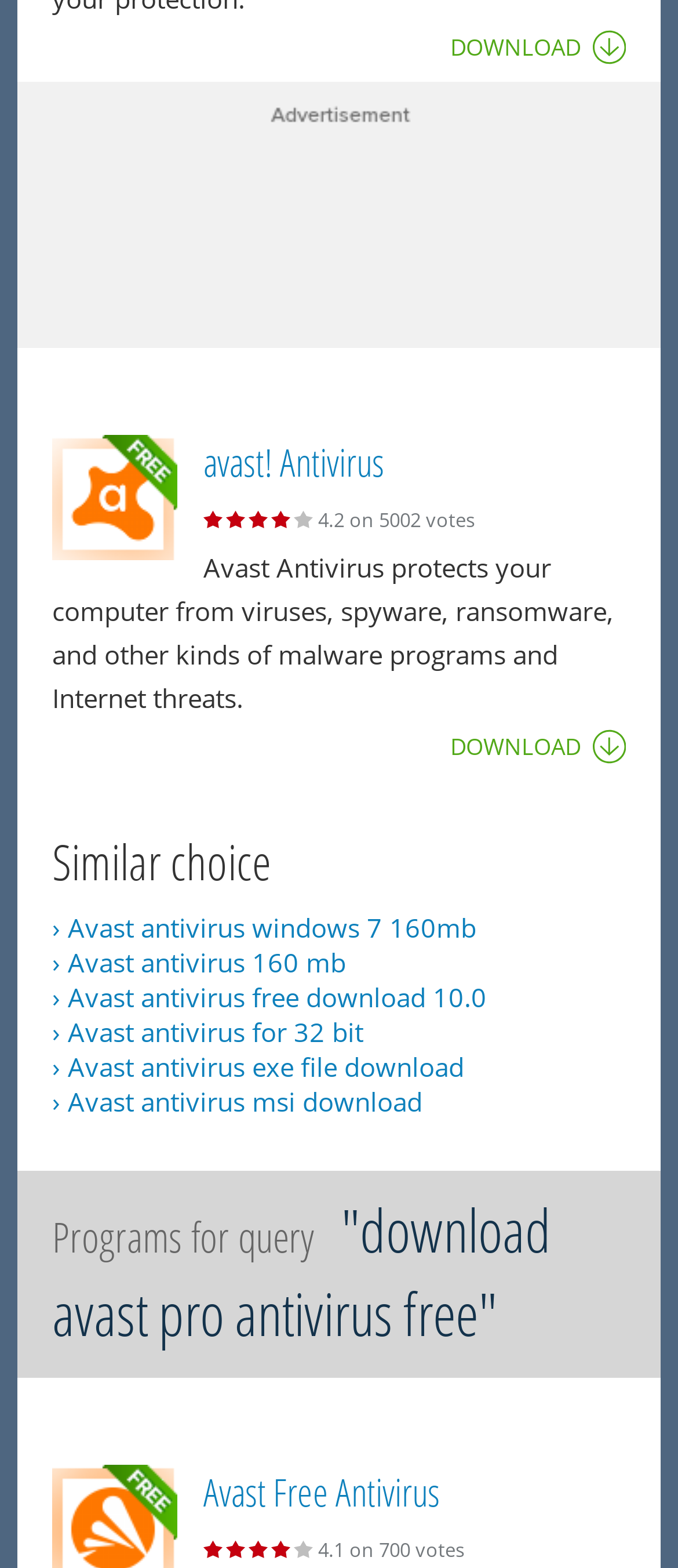How many votes did Avast Free Antivirus receive?
Look at the image and respond to the question as thoroughly as possible.

I found the text '4.1 on 700 votes' which indicates the number of votes received by Avast Free Antivirus.